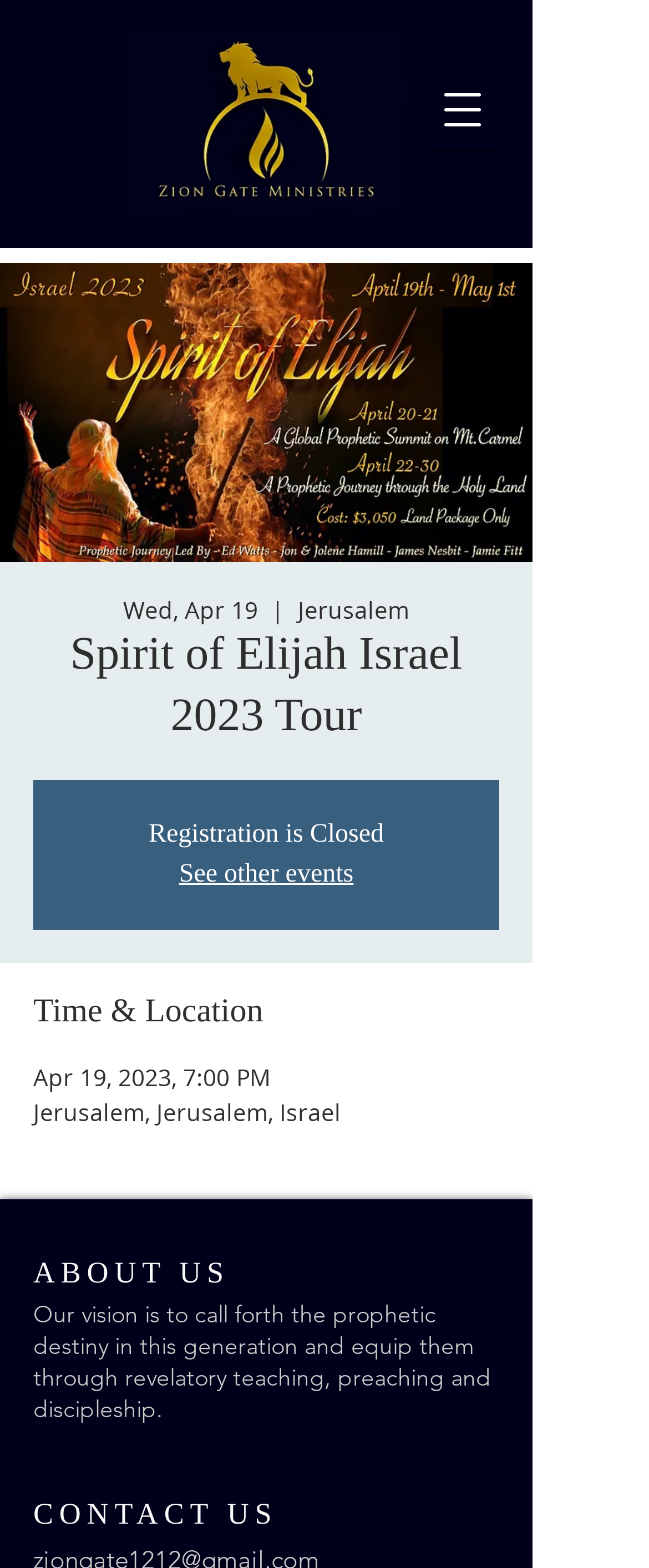What is the event date?
Please answer the question with a single word or phrase, referencing the image.

Apr 19, 2023